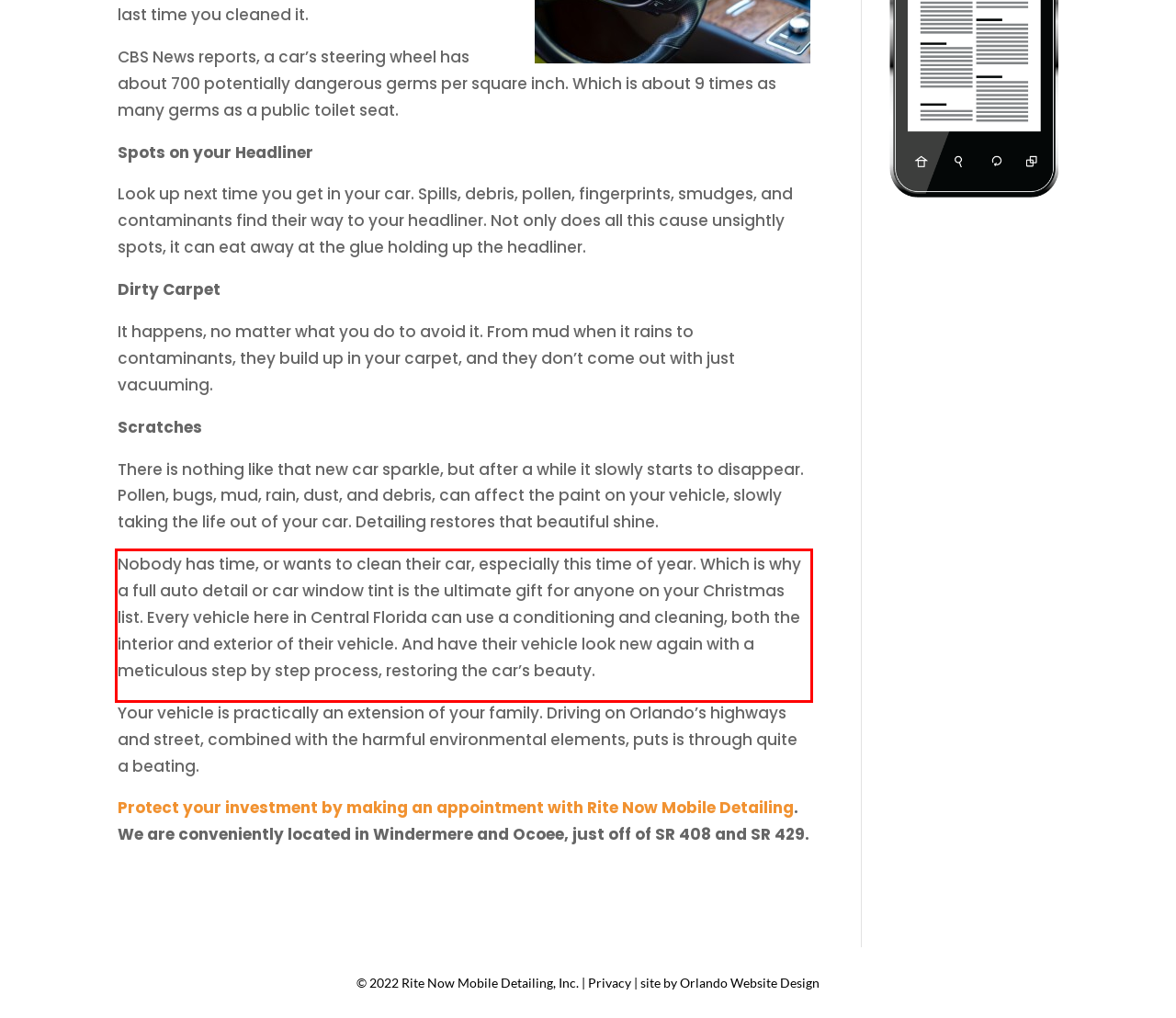Given a screenshot of a webpage, identify the red bounding box and perform OCR to recognize the text within that box.

Nobody has time, or wants to clean their car, especially this time of year. Which is why a full auto detail or car window tint is the ultimate gift for anyone on your Christmas list. Every vehicle here in Central Florida can use a conditioning and cleaning, both the interior and exterior of their vehicle. And have their vehicle look new again with a meticulous step by step process, restoring the car’s beauty.